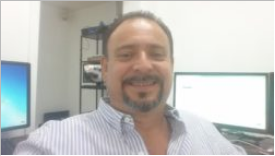Describe every aspect of the image in depth.

The image features Juan Vargas, a 51-year-old IT professional, smiling confidently in his workspace. He is dressed in a collared shirt and is seated in front of two computer monitors, which reflect his engagement in the technology field. This photo illustrates his success story after participating in the BACK TO WORK 50+ program, aimed at helping individuals enhance their skills and secure employment. His journey involved updating his technology capabilities and obtaining IT certifications, which led him to a fulfilling role as an IT technician at a local school just two weeks after receiving a job referral. This image captures the essence of his transformation and professional achievement.